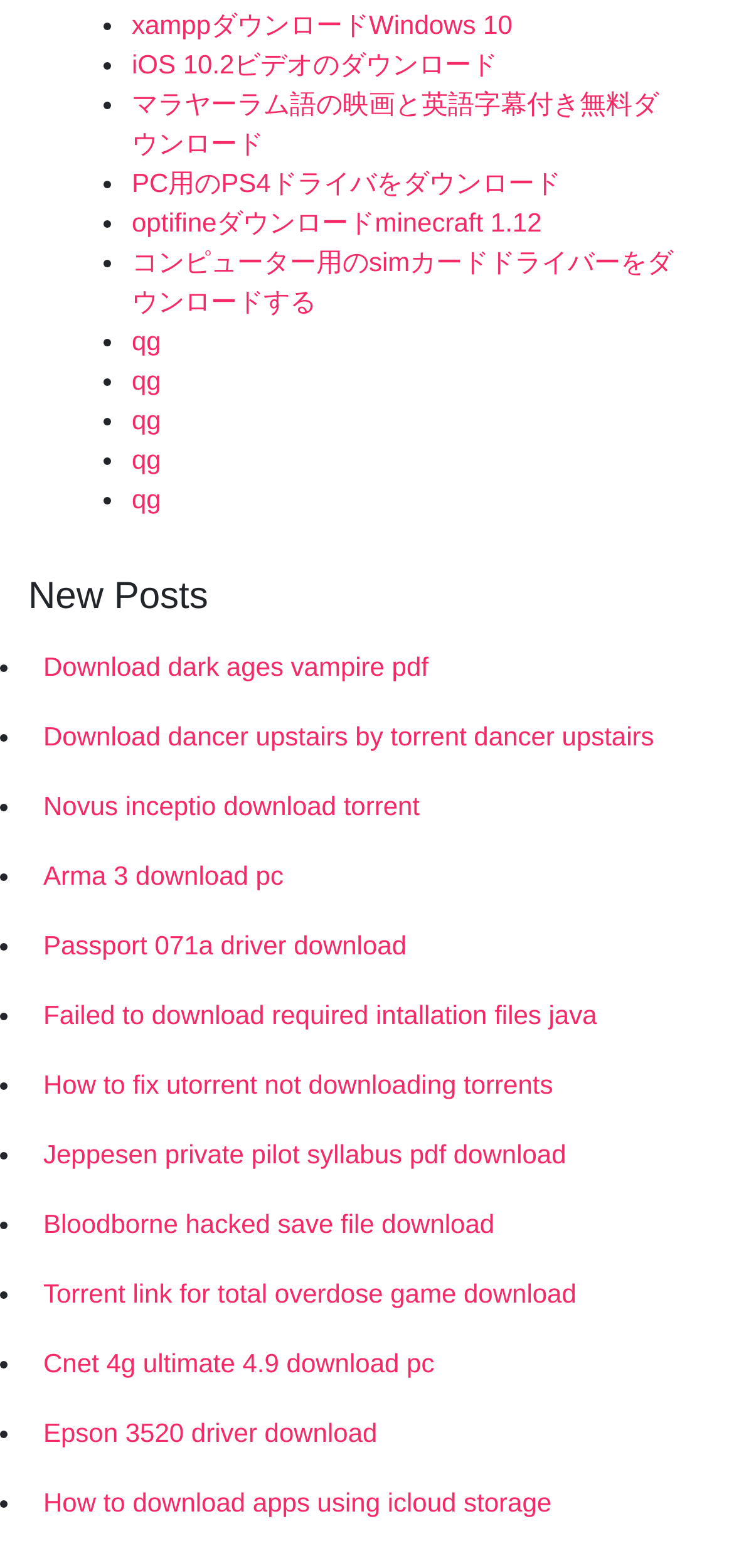Provide the bounding box coordinates of the area you need to click to execute the following instruction: "Download dancer upstairs by torrent".

[0.038, 0.448, 0.962, 0.493]